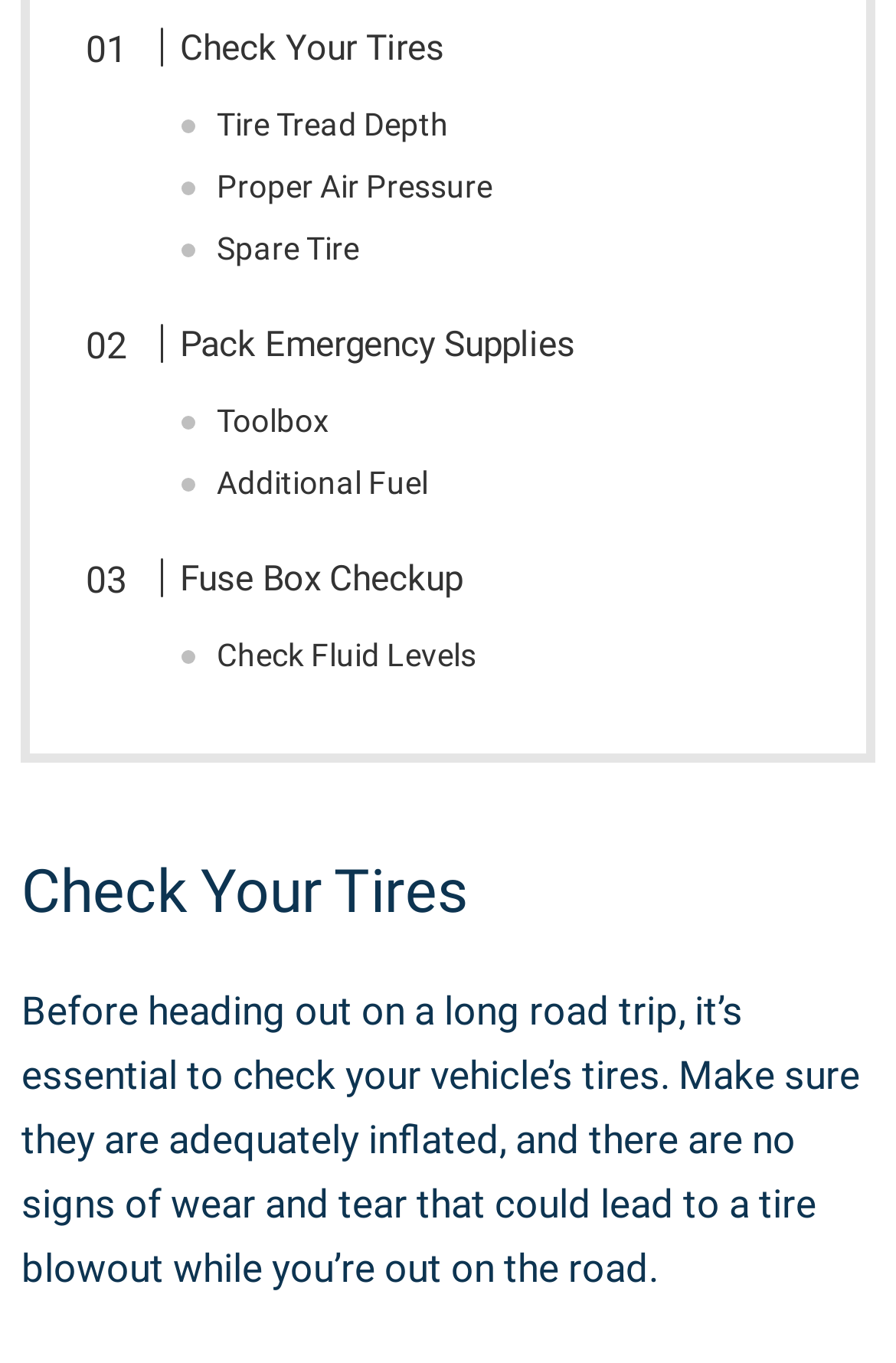Please reply with a single word or brief phrase to the question: 
How many links are related to tire maintenance?

3